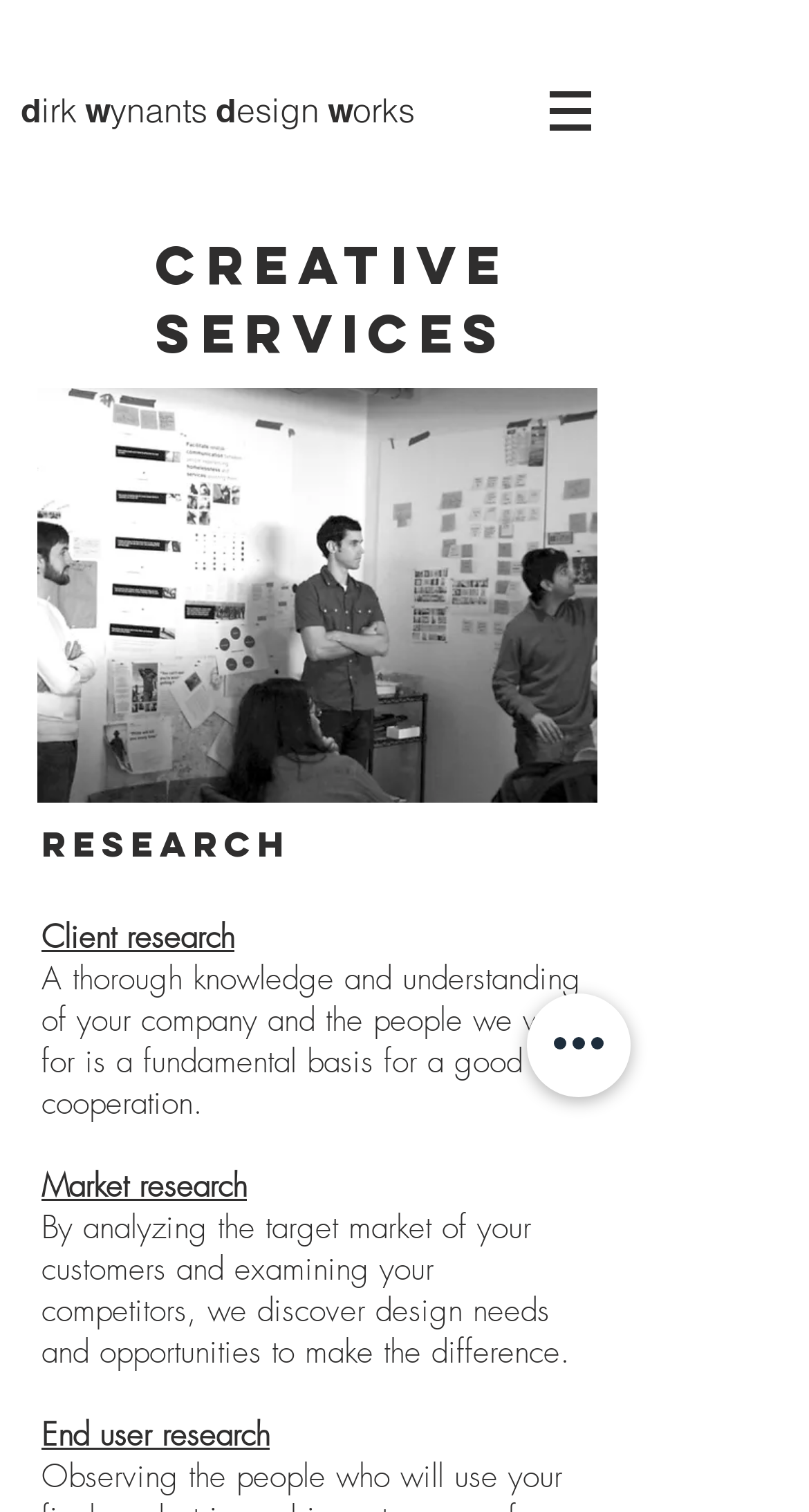What is the language of the 'Snelle acties' button?
Using the image, give a concise answer in the form of a single word or short phrase.

Dutch